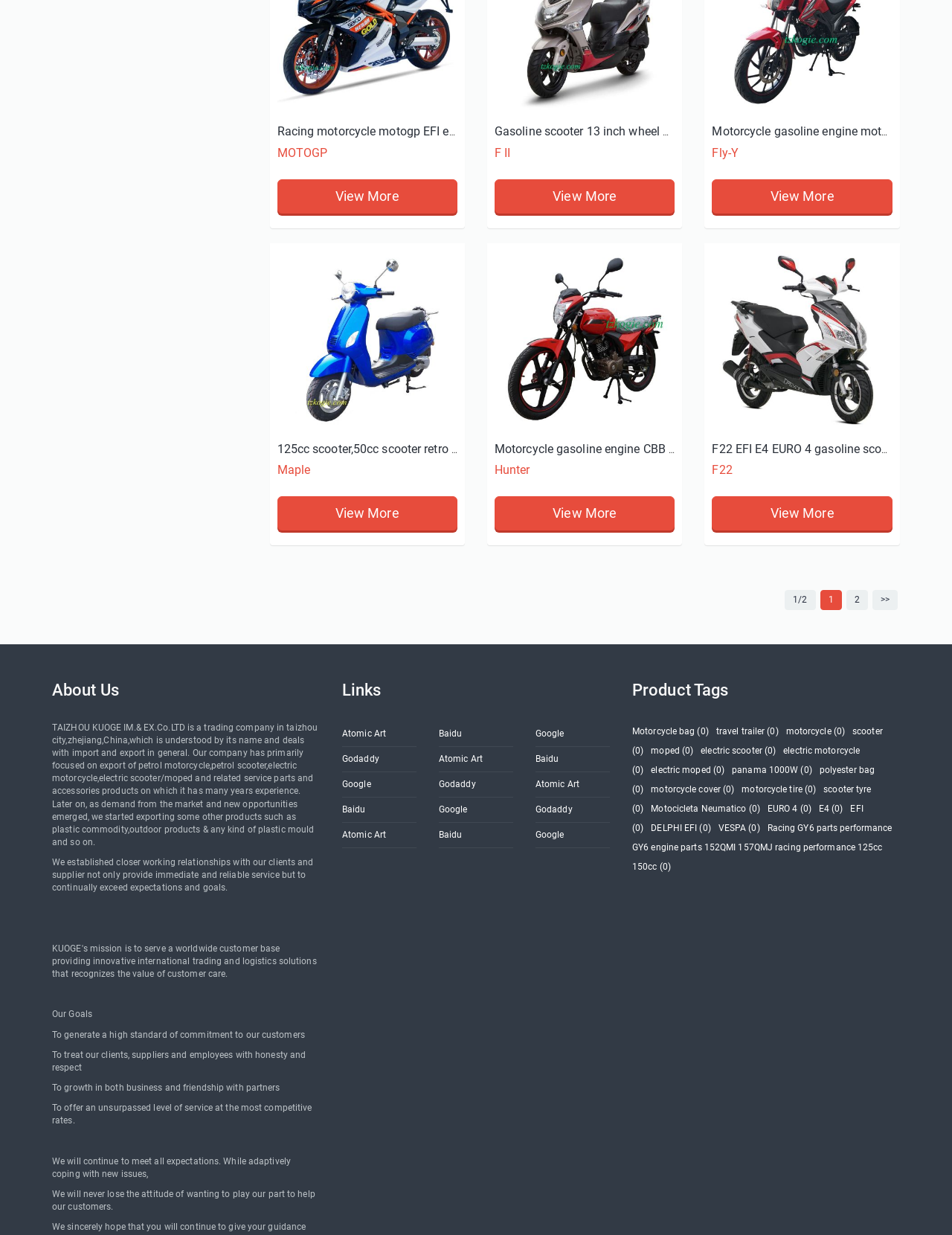Identify the bounding box coordinates of the specific part of the webpage to click to complete this instruction: "View more about Racing motorcycle motogp EFI euro 4 E4 EFI delphi".

[0.291, 0.101, 0.575, 0.112]